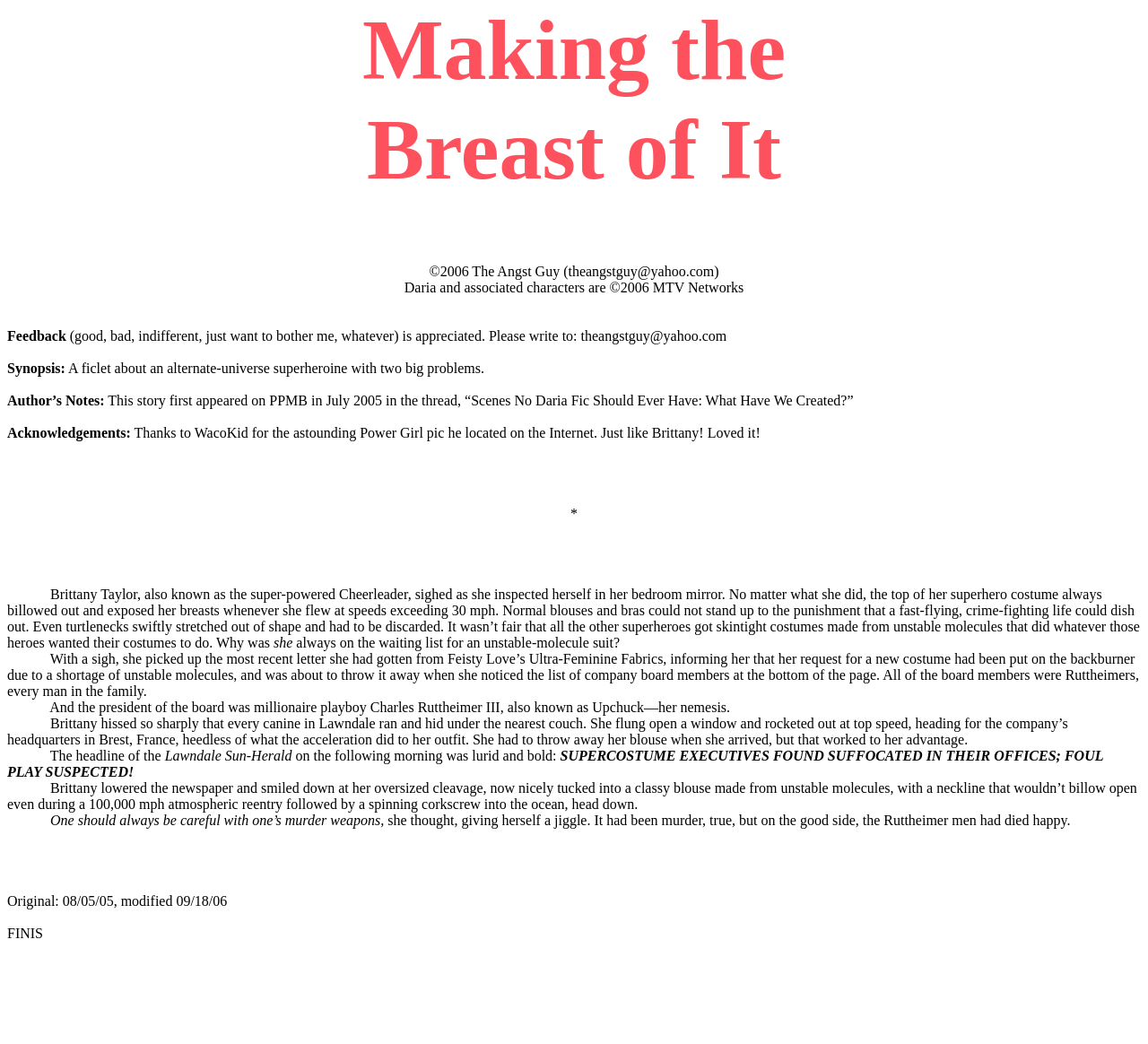With reference to the screenshot, provide a detailed response to the question below:
Who is the president of Feisty Love's Ultra-Feminine Fabrics?

The president of Feisty Love's Ultra-Feminine Fabrics is Charles Ruttheimer III, also known as Upchuck, which is mentioned in the story as Brittany's nemesis.